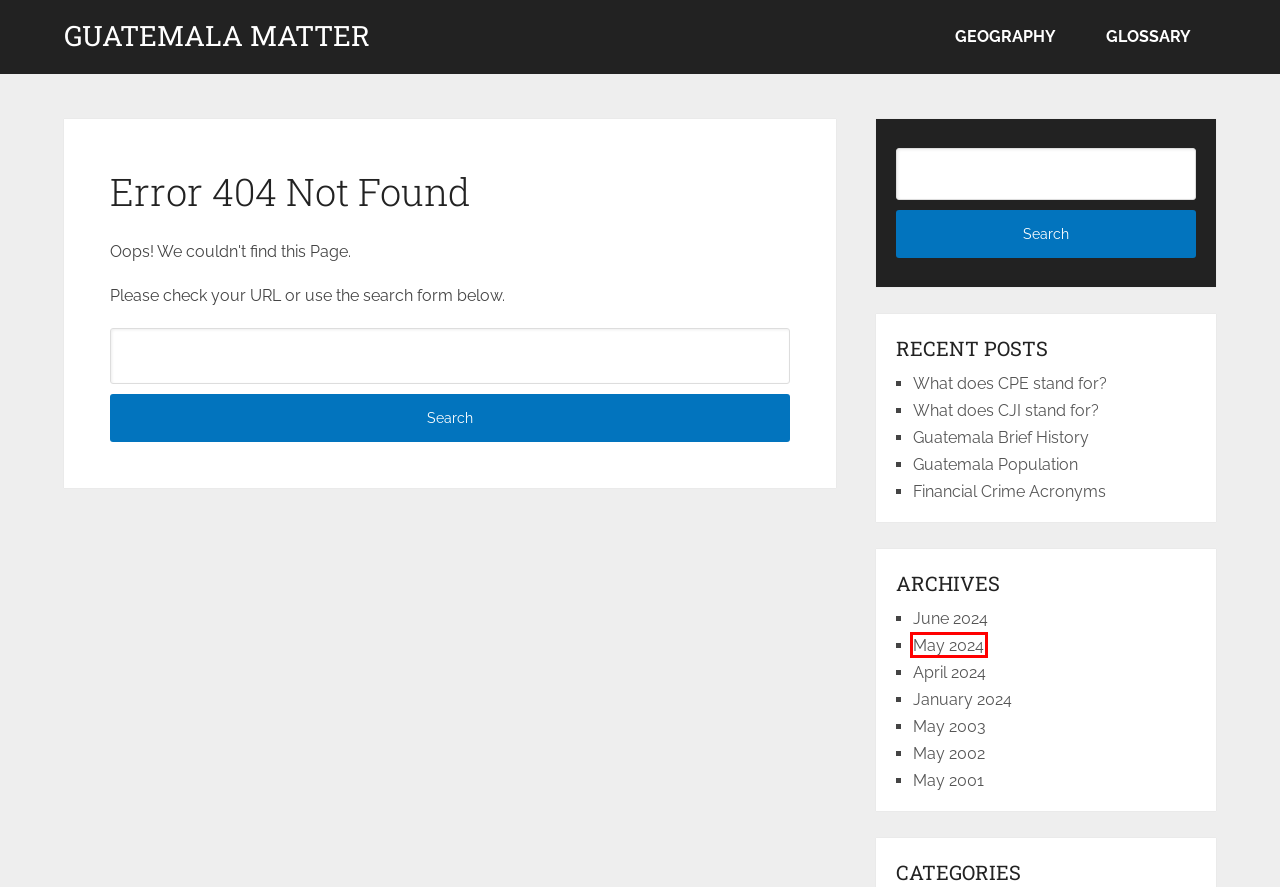Look at the screenshot of the webpage and find the element within the red bounding box. Choose the webpage description that best fits the new webpage that will appear after clicking the element. Here are the candidates:
A. May 2003 – Guatemala Matter
B. May 2001 – Guatemala Matter
C. Geography – Guatemala Matter
D. Financial Crime Acronyms – Guatemala Matter
E. May 2024 – Guatemala Matter
F. What does CPE stand for? – Guatemala Matter
G. Guatemala Matter
H. May 2002 – Guatemala Matter

E